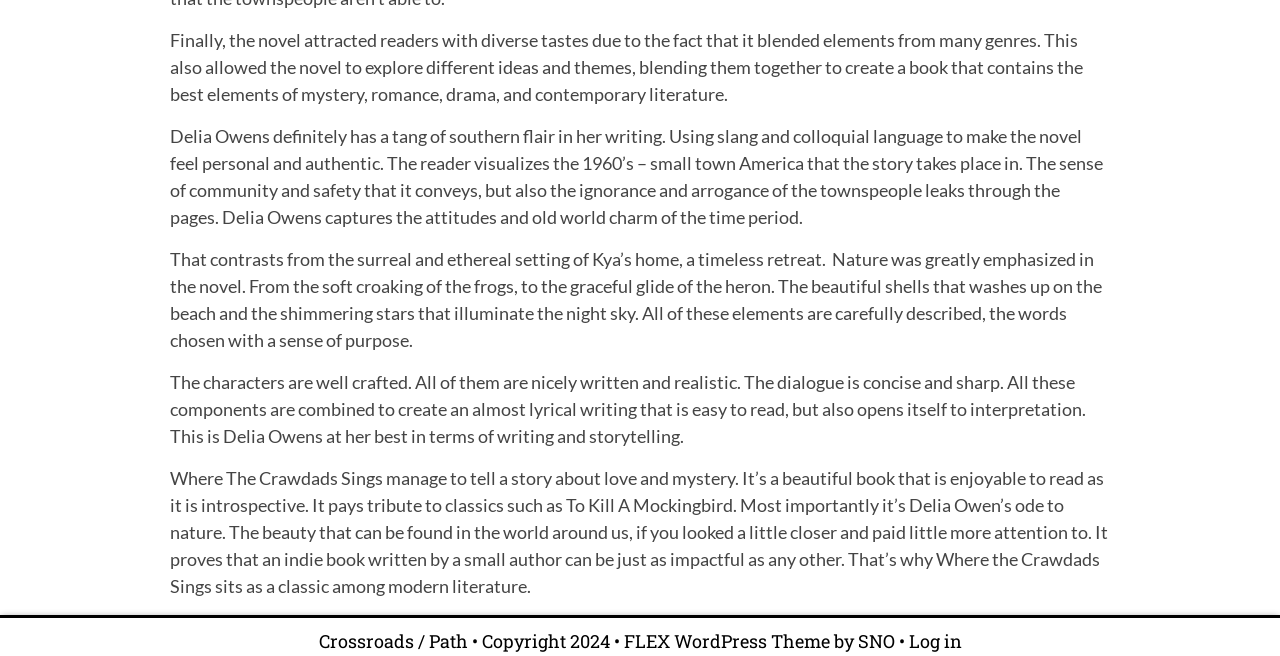What is emphasized in the novel? Observe the screenshot and provide a one-word or short phrase answer.

Nature